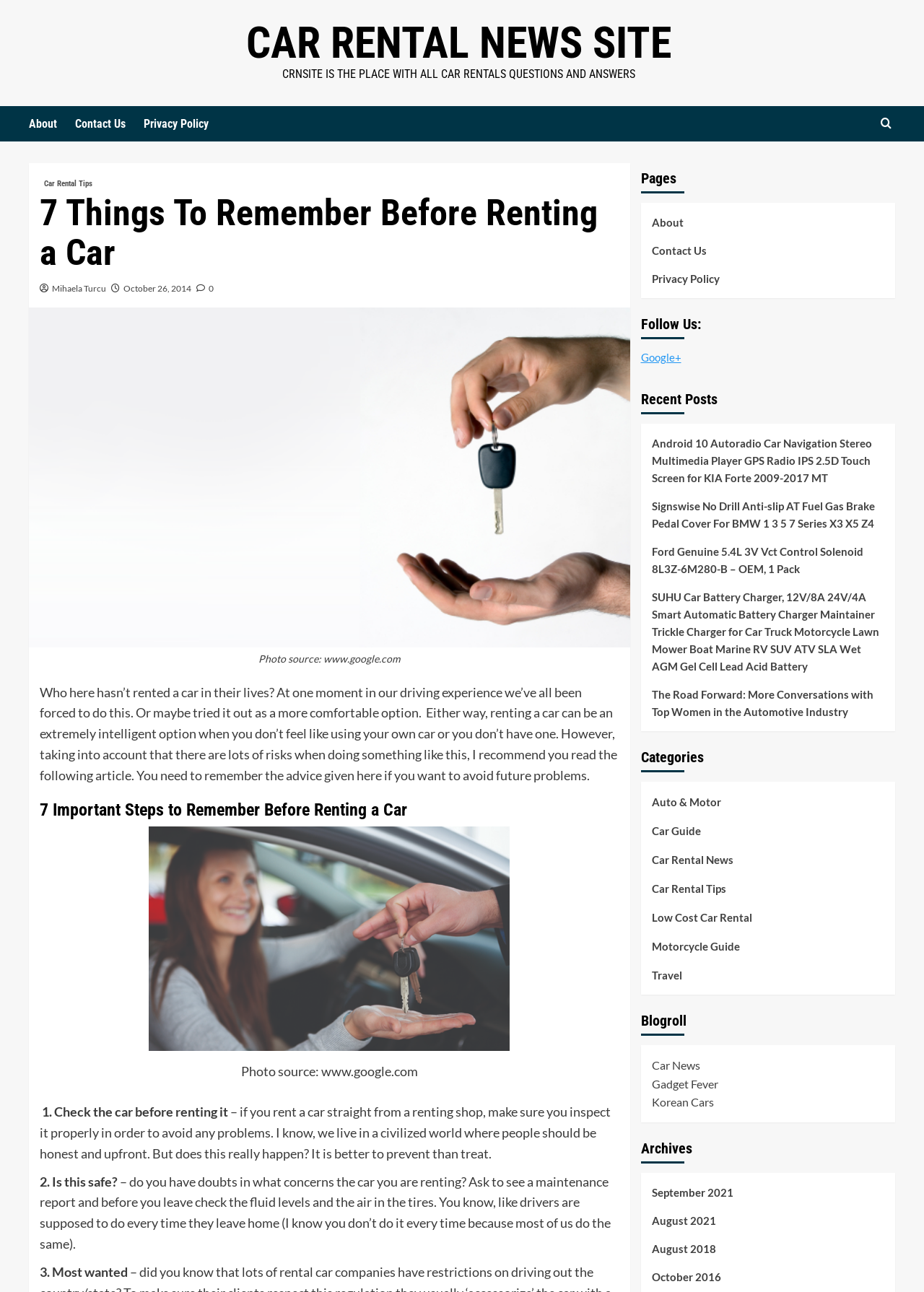Locate the bounding box coordinates of the clickable region to complete the following instruction: "Follow the website on 'Google+' for updates."

[0.693, 0.271, 0.737, 0.281]